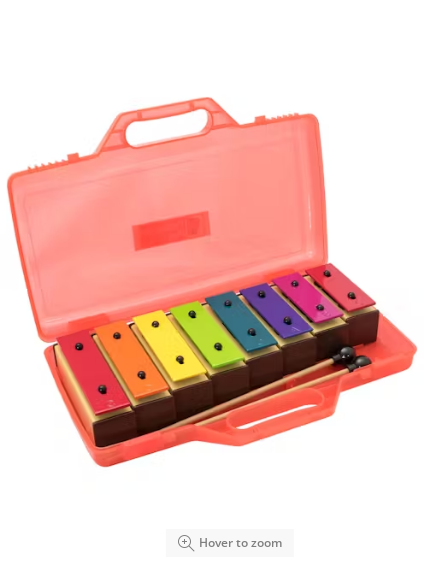Describe the image with as much detail as possible.

The image showcases a vibrant Percussion Plus Chime Bar Set, presented in a translucent pink carrying case. The set features an array of brightly colored chime bars ranging from orange, yellow, green, to shades of blue and purple, all neatly arranged and secured within the case. Accompanying the chime bars are pairs of beaters, which rest at the side for easy access. This educational musical instrument is designed for both individual play and group activities, promoting musical exploration and creativity. The transparent case not only provides protection and portability but also allows for easy visibility of the colorful bars, making it an attractive option for classrooms and young musicians alike.